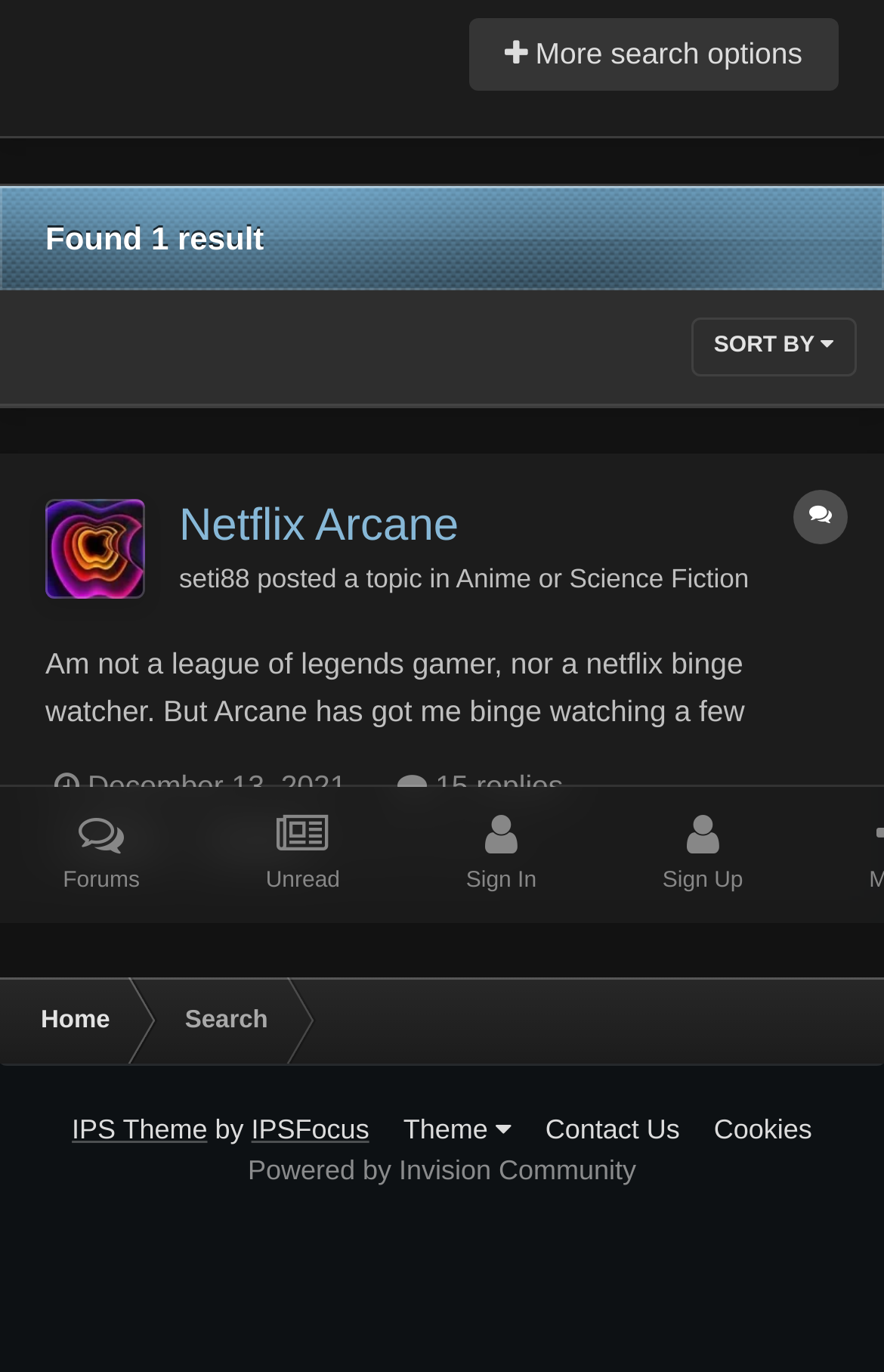Locate the bounding box coordinates for the element described below: "15 replies". The coordinates must be four float values between 0 and 1, formatted as [left, top, right, bottom].

[0.45, 0.561, 0.637, 0.585]